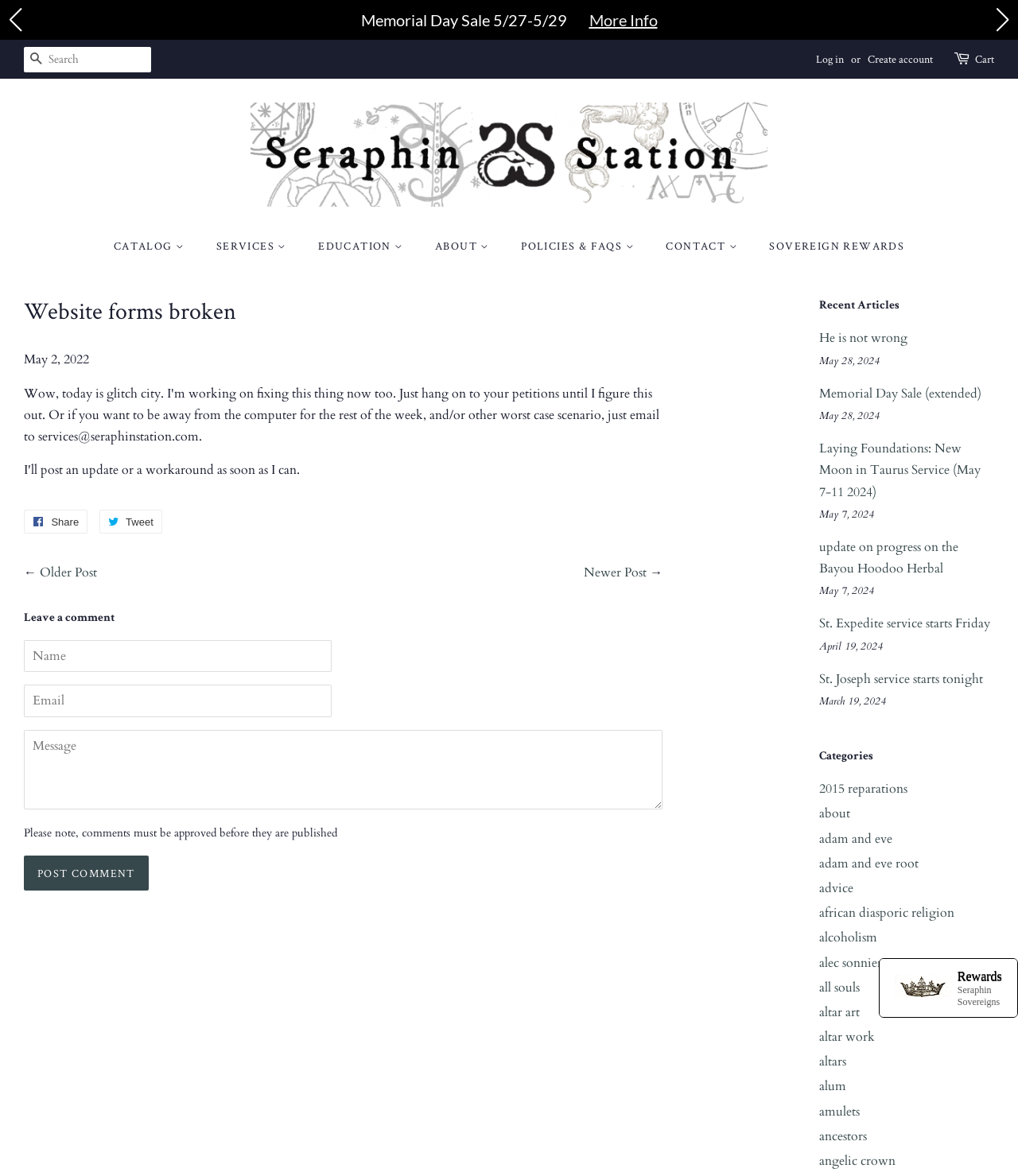What is the 'Cart' link for?
Please analyze the image and answer the question with as much detail as possible.

The 'Cart' link is located at the top right corner of the webpage, which is a common location for shopping cart links, suggesting that it allows users to view their shopping cart and manage their orders.